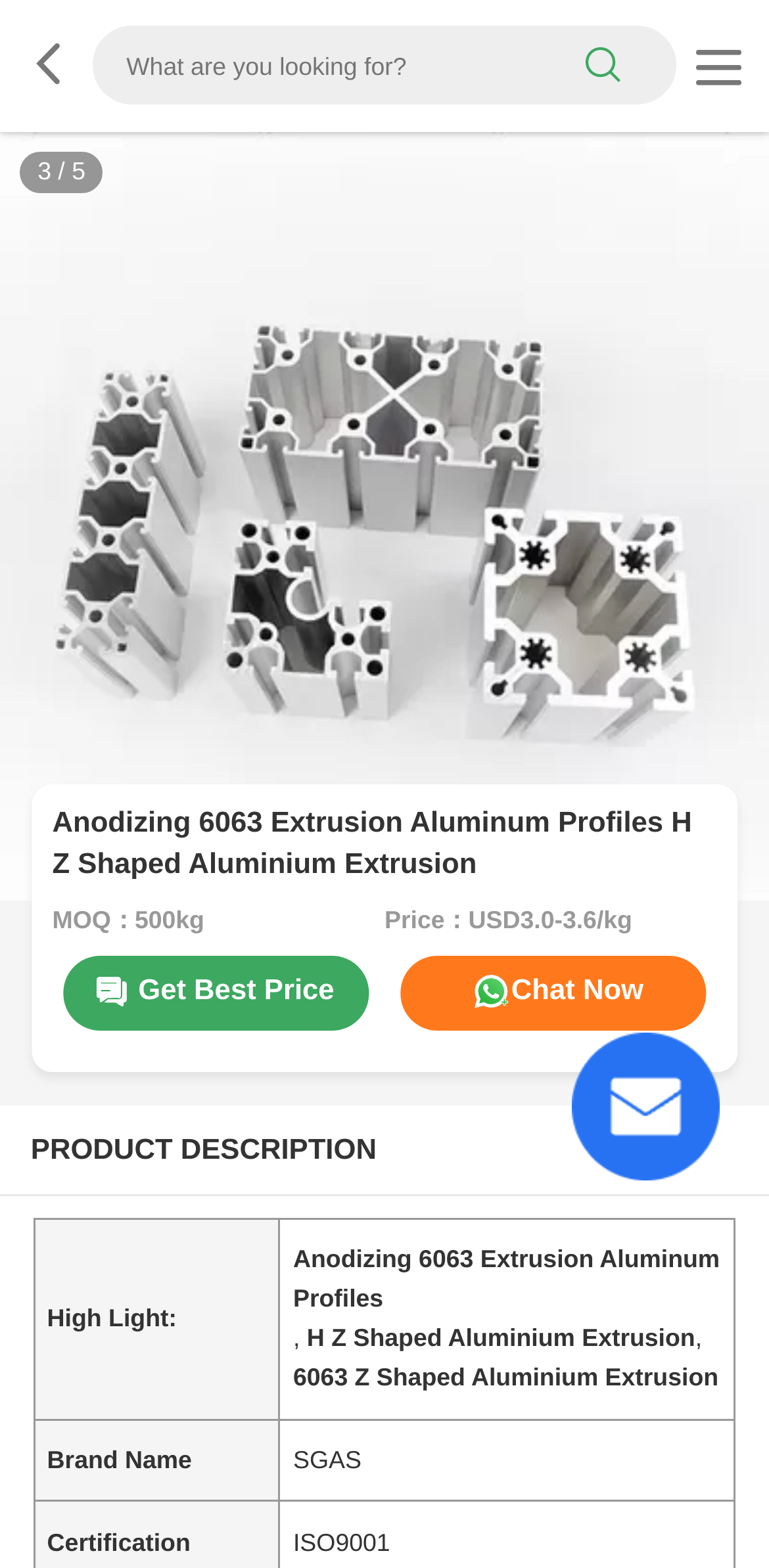Answer the question in one word or a short phrase:
What is the price range of the product?

USD3.0-3.6/kg